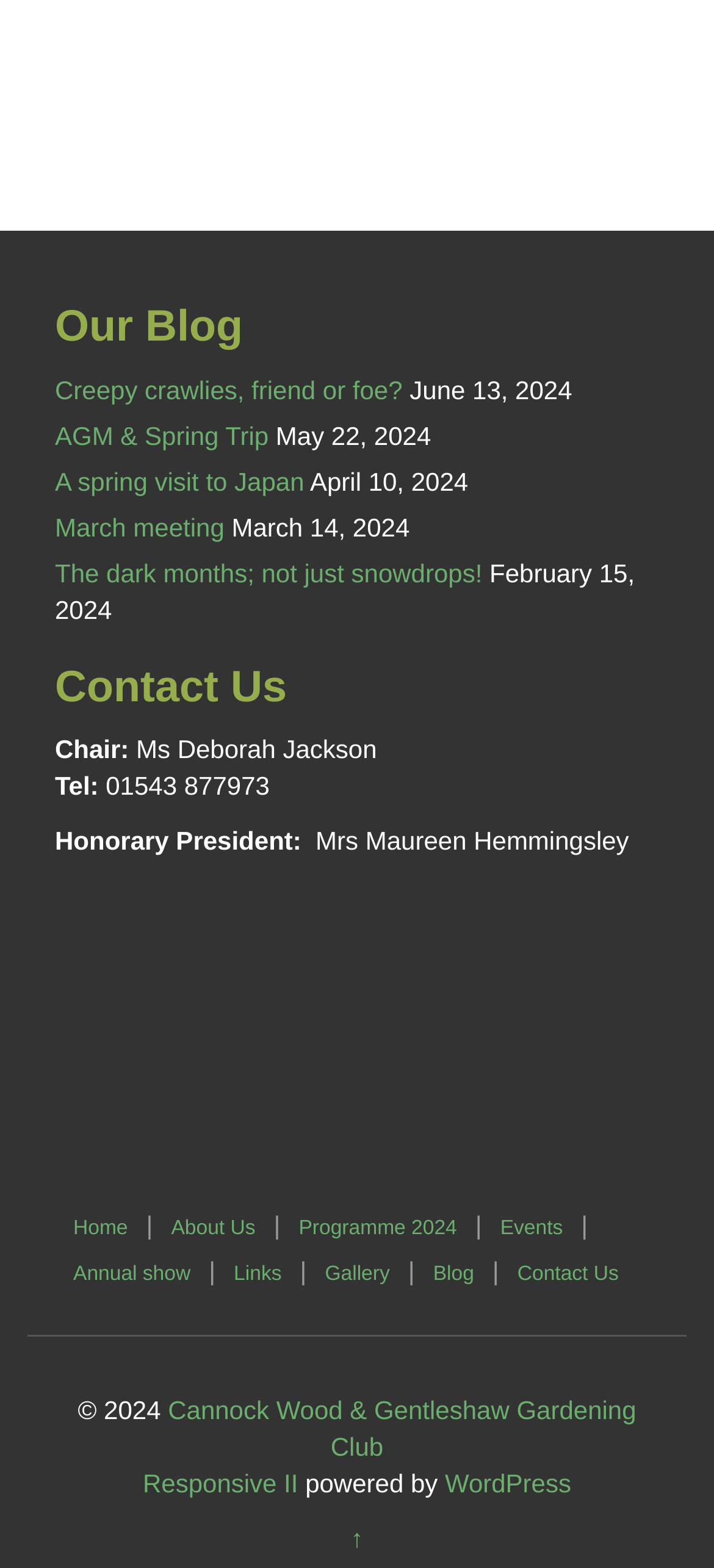Please specify the bounding box coordinates of the area that should be clicked to accomplish the following instruction: "View the blog post 'Creepy crawlies, friend or foe?'". The coordinates should consist of four float numbers between 0 and 1, i.e., [left, top, right, bottom].

[0.077, 0.239, 0.564, 0.258]